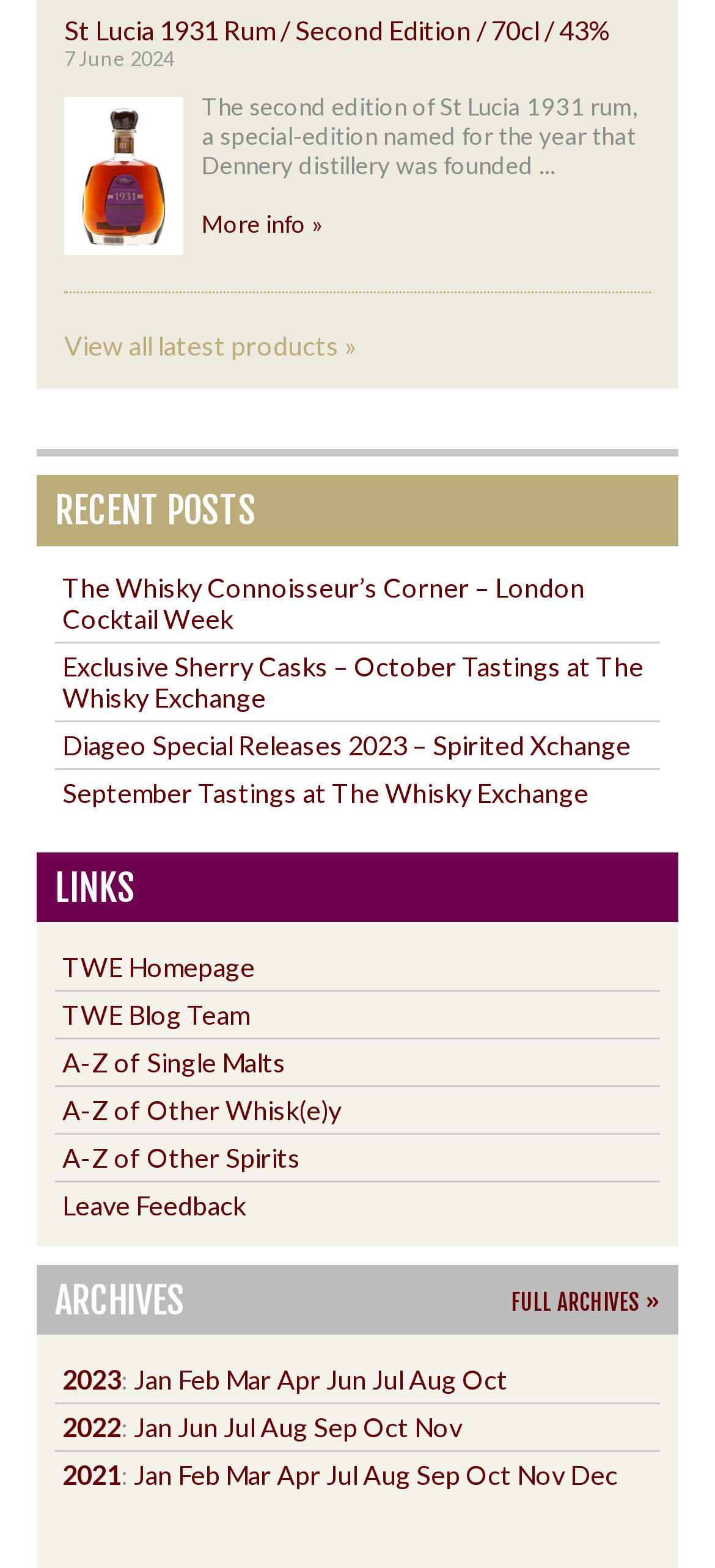What is the name of the distillery mentioned in the text?
Answer the question with as much detail as you can, using the image as a reference.

The question asks for the name of the distillery mentioned in the text, which can be found in the StaticText element with the text 'The second edition of St Lucia 1931 rum, a special-edition named for the year that Dennery distillery was founded...'. This element is located near the top of the webpage, indicating that it is a relevant detail about the rum.